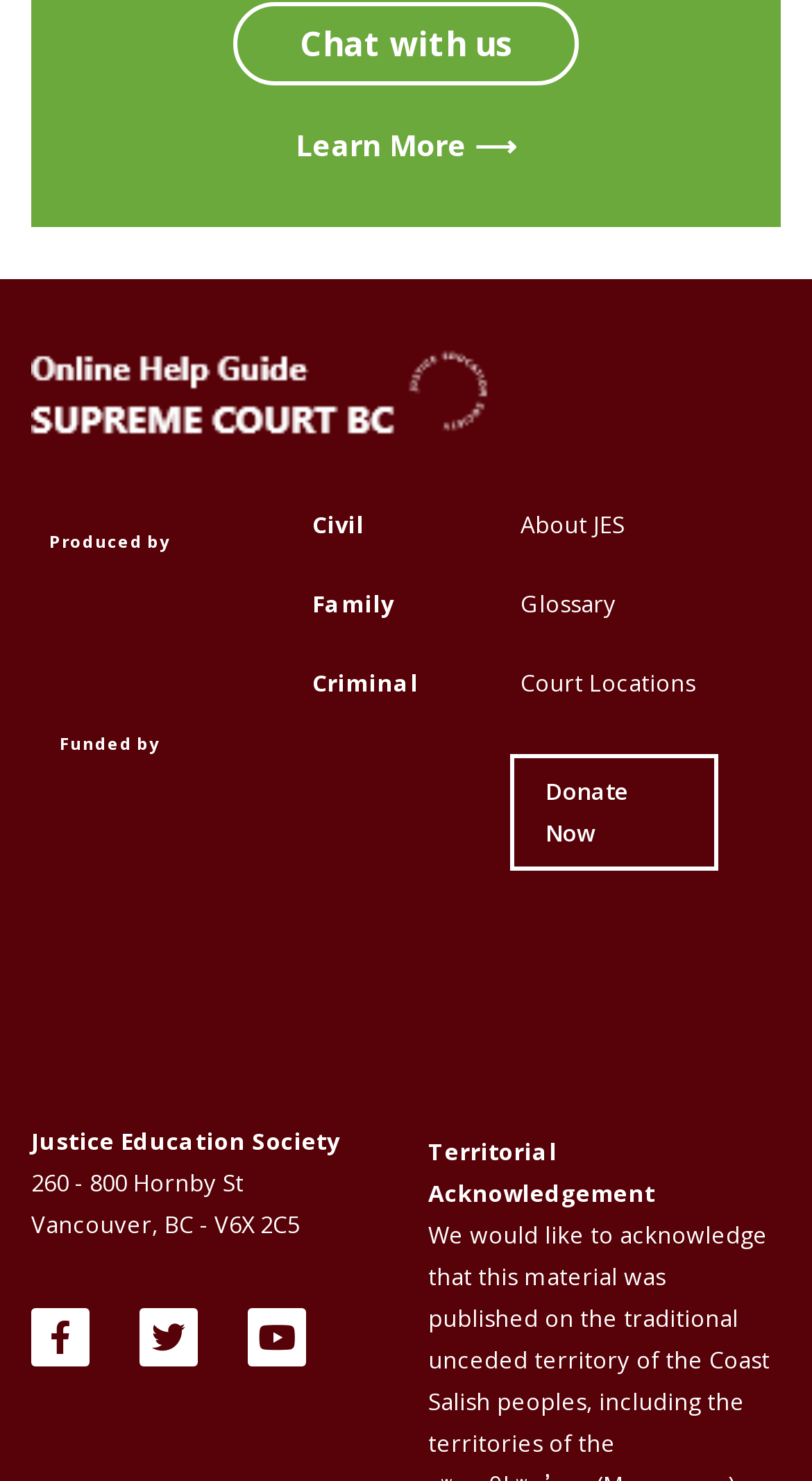Given the element description: "Chat with us", predict the bounding box coordinates of this UI element. The coordinates must be four float numbers between 0 and 1, given as [left, top, right, bottom].

[0.287, 0.001, 0.713, 0.057]